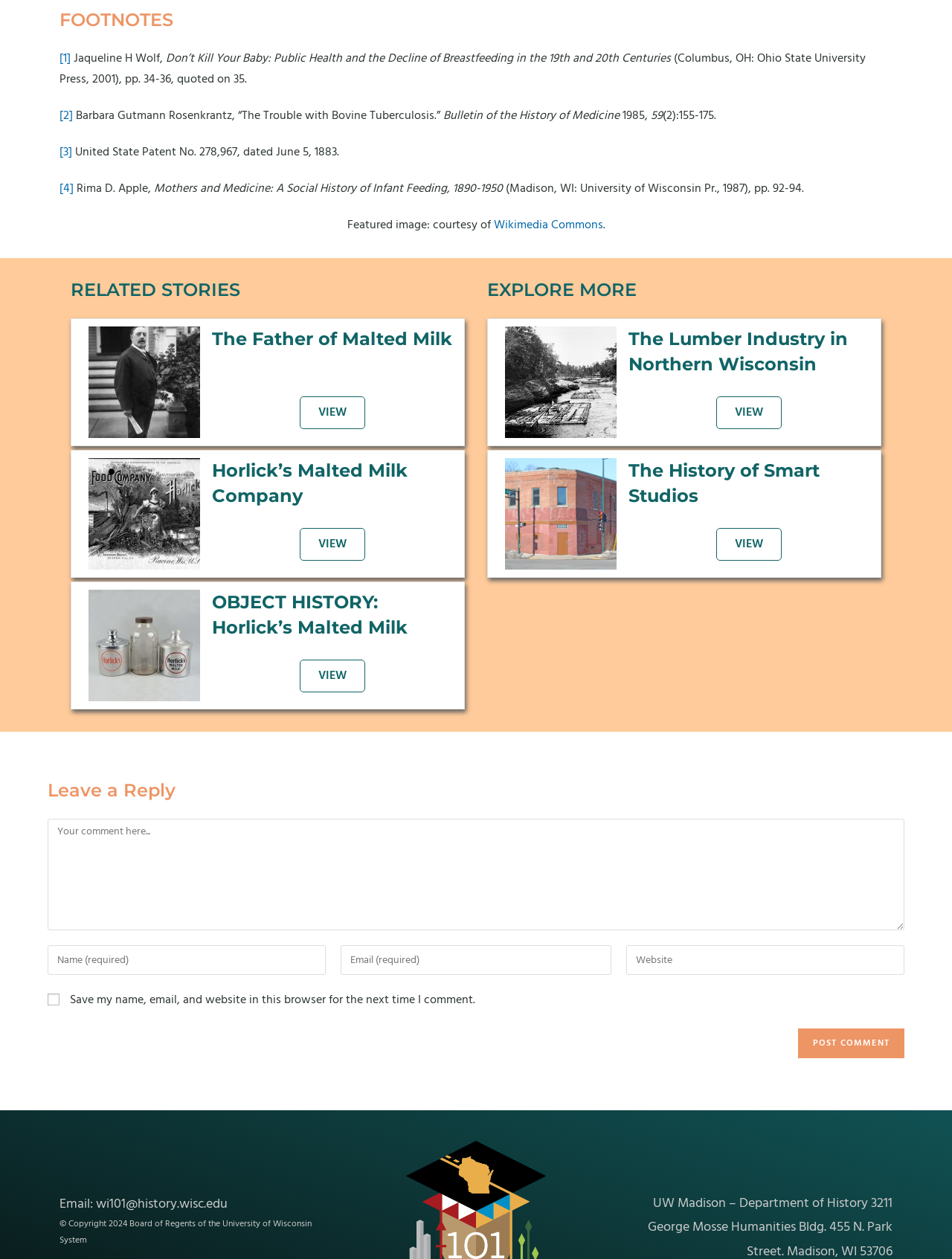Determine the bounding box coordinates (top-left x, top-left y, bottom-right x, bottom-right y) of the UI element described in the following text: Wikimedia Commons

[0.518, 0.171, 0.633, 0.186]